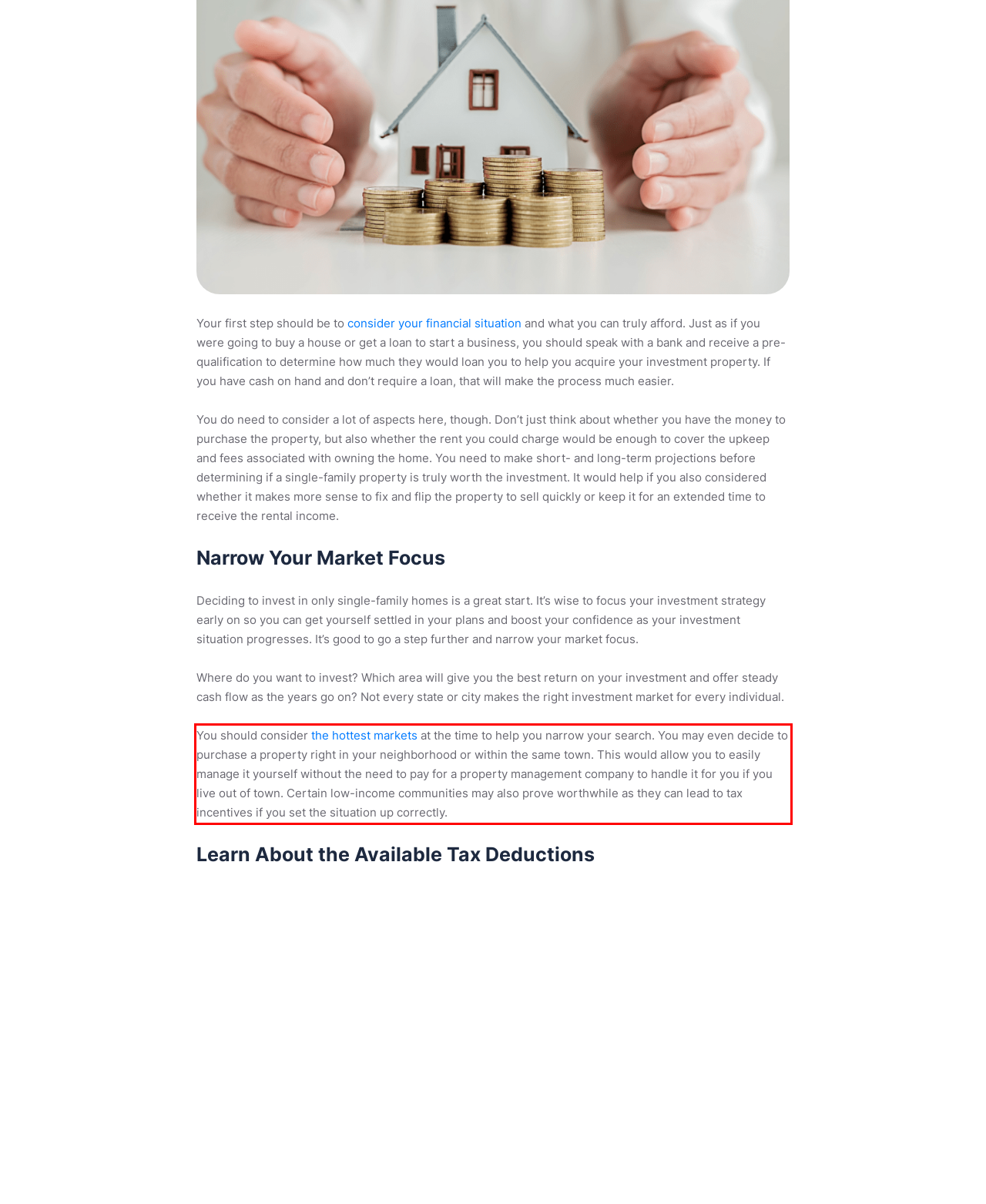You have a webpage screenshot with a red rectangle surrounding a UI element. Extract the text content from within this red bounding box.

You should consider the hottest markets at the time to help you narrow your search. You may even decide to purchase a property right in your neighborhood or within the same town. This would allow you to easily manage it yourself without the need to pay for a property management company to handle it for you if you live out of town. Certain low-income communities may also prove worthwhile as they can lead to tax incentives if you set the situation up correctly.